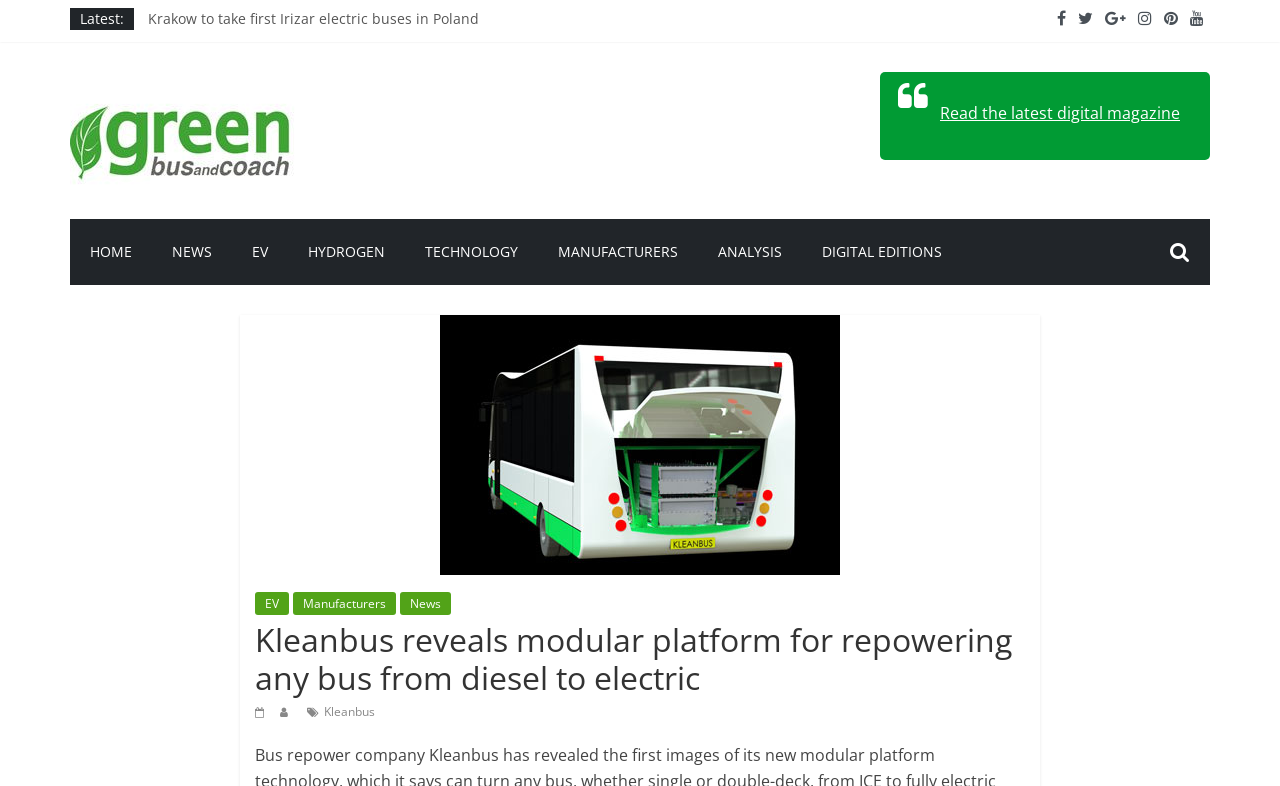What are the categories of news available on this website?
Please use the visual content to give a single word or phrase answer.

HOME, NEWS, EV, HYDROGEN, TECHNOLOGY, MANUFACTURERS, ANALYSIS, DIGITAL EDITIONS